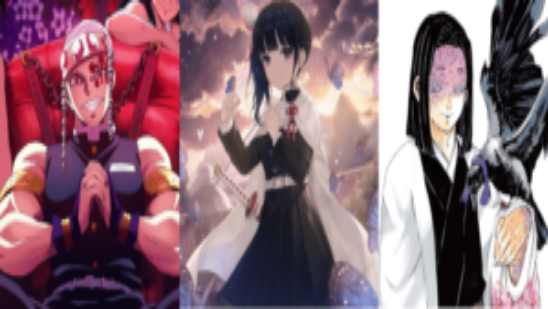What is the dominant color of the character on the right's outfit?
Could you answer the question in a detailed manner, providing as much information as possible?

The character on the right is wearing a predominantly white outfit, which is a distinctive feature of his appearance.